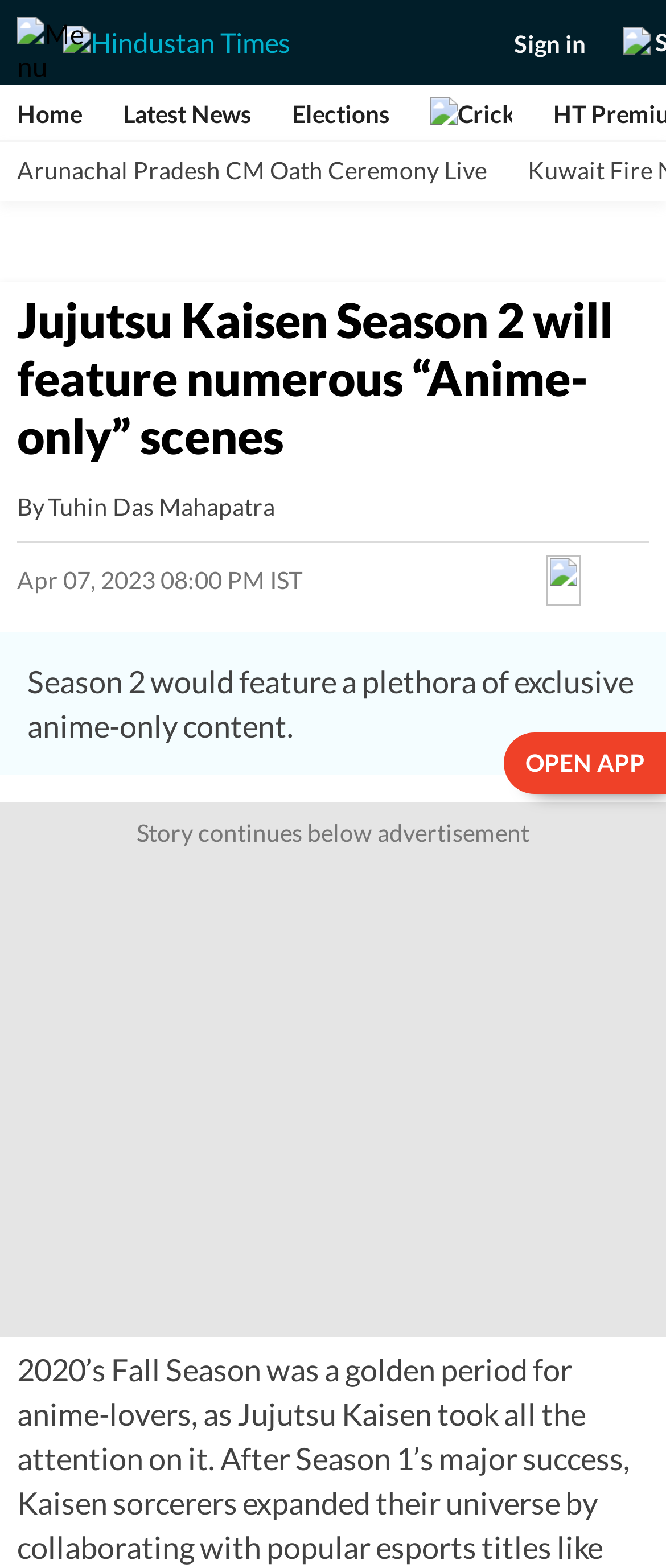Kindly determine the bounding box coordinates of the area that needs to be clicked to fulfill this instruction: "Go to Hindustan Times News".

[0.095, 0.016, 0.497, 0.038]